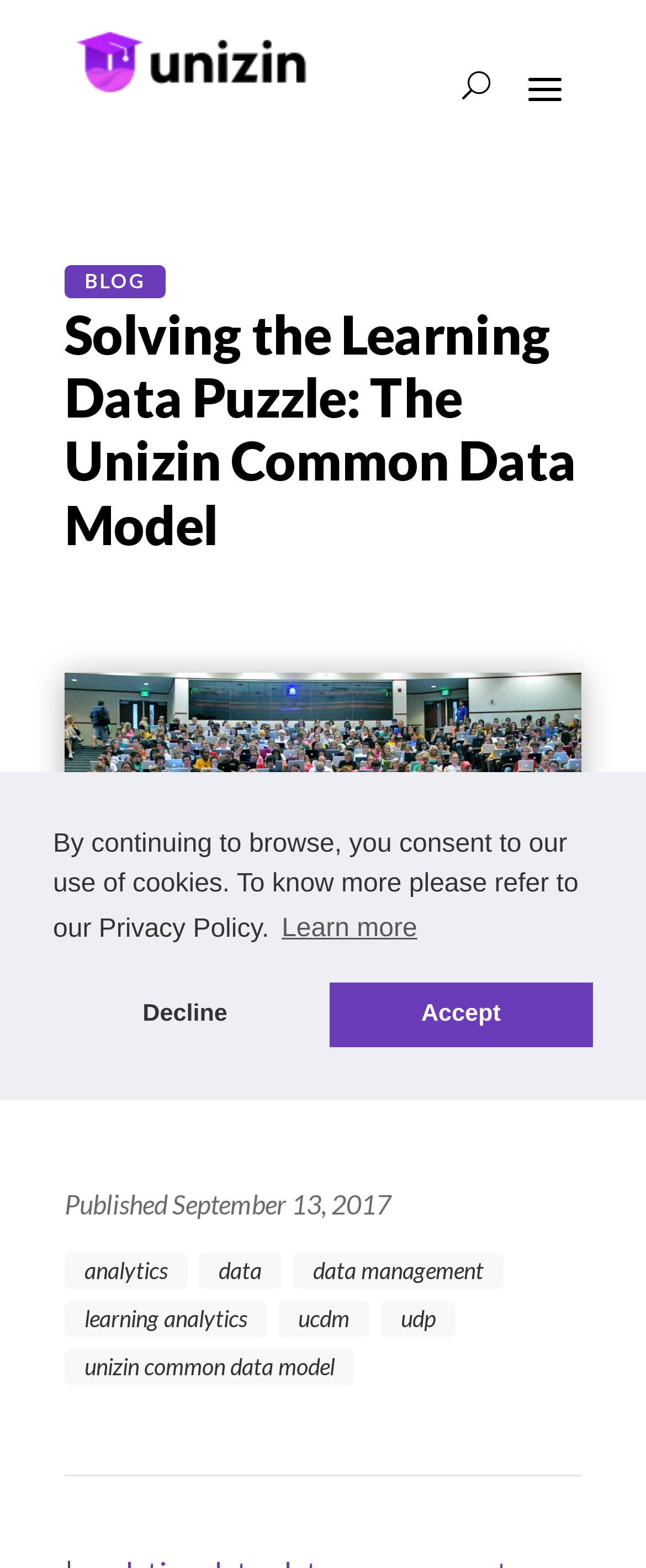Locate the bounding box coordinates of the segment that needs to be clicked to meet this instruction: "read the article".

[0.1, 0.193, 0.9, 0.366]